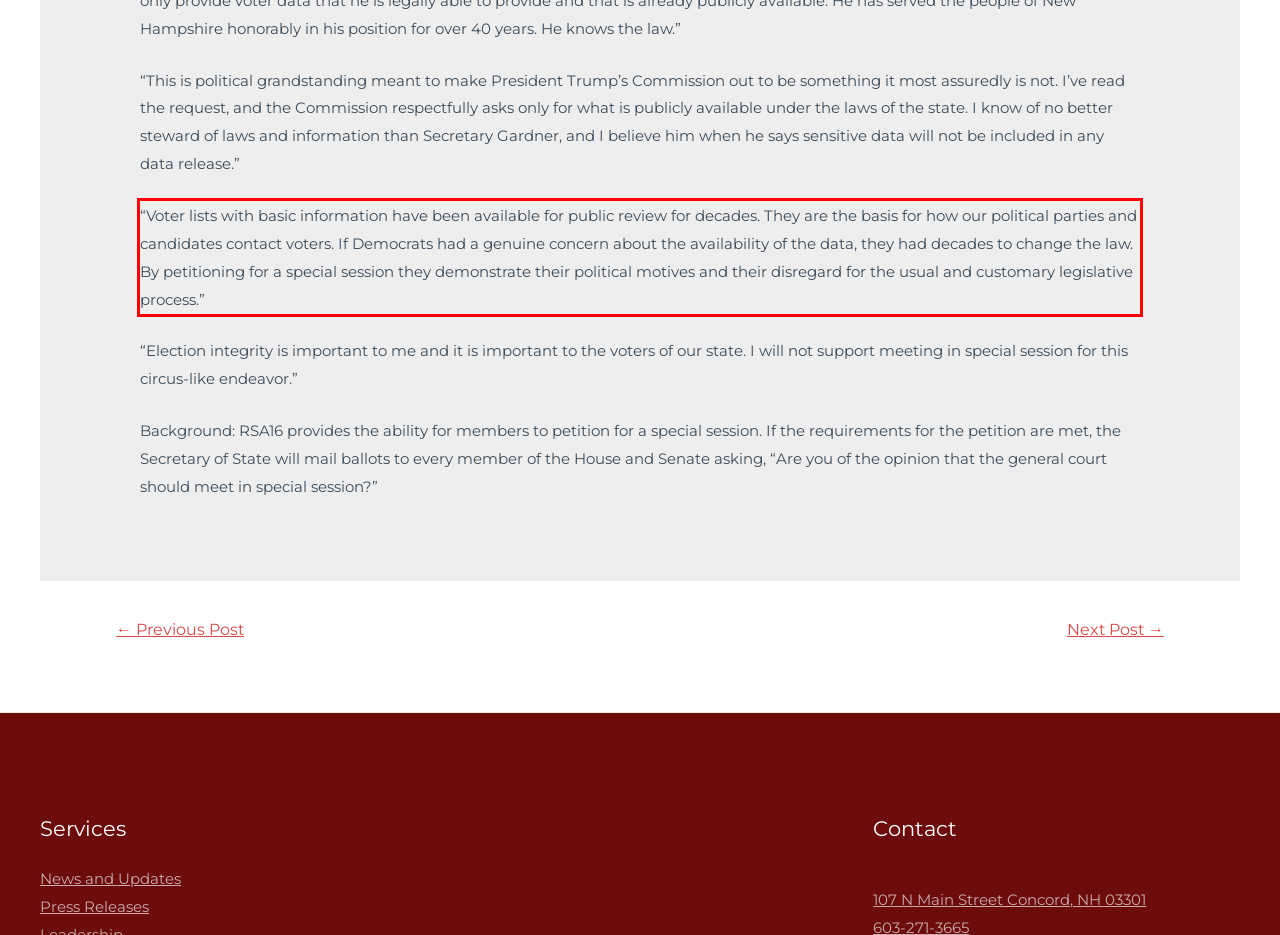Using the provided webpage screenshot, identify and read the text within the red rectangle bounding box.

“Voter lists with basic information have been available for public review for decades. They are the basis for how our political parties and candidates contact voters. If Democrats had a genuine concern about the availability of the data, they had decades to change the law. By petitioning for a special session they demonstrate their political motives and their disregard for the usual and customary legislative process.”